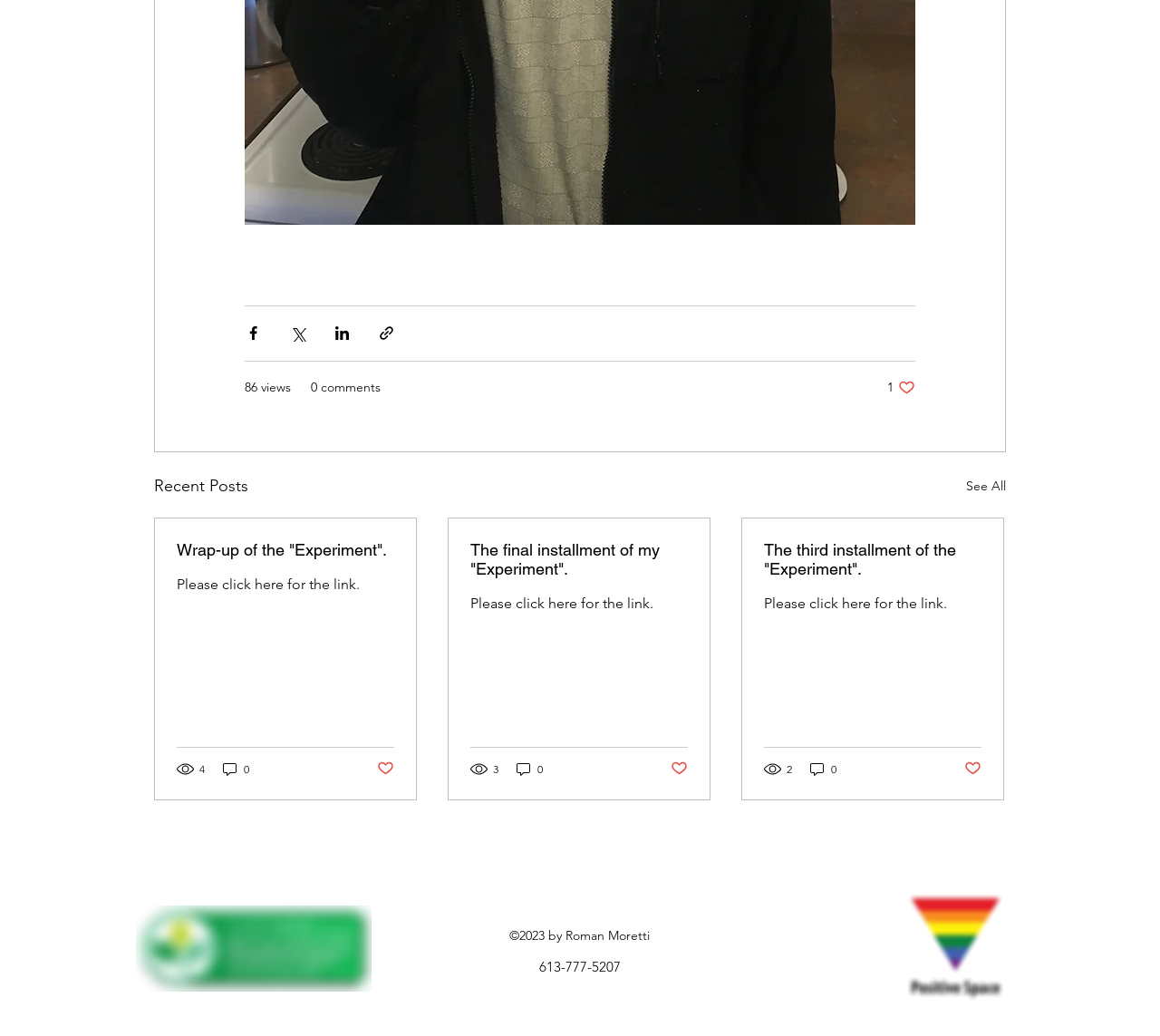Please identify the bounding box coordinates of the clickable area that will allow you to execute the instruction: "See all recent posts".

[0.833, 0.456, 0.867, 0.482]